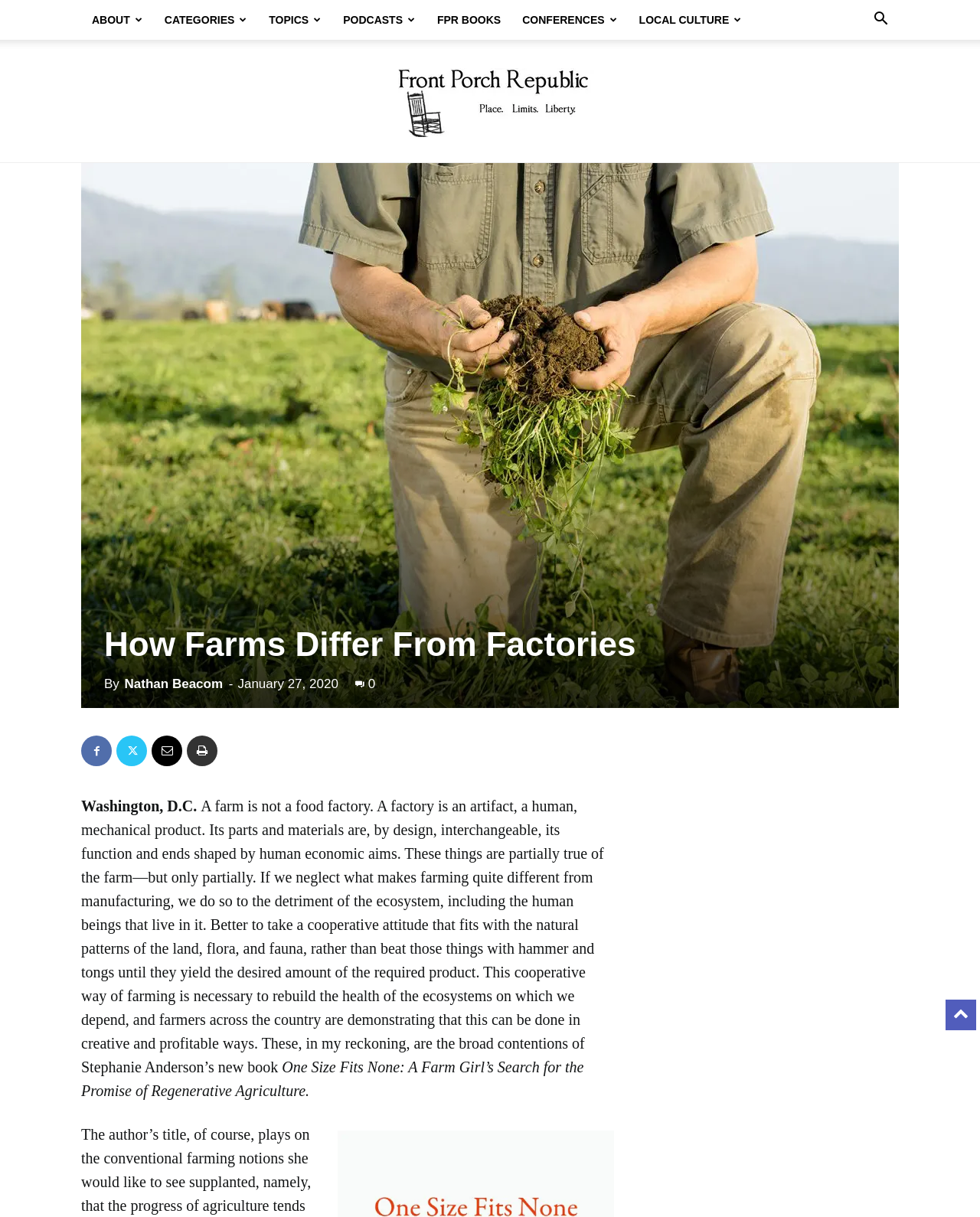Extract the main heading from the webpage content.

How Farms Differ From Factories